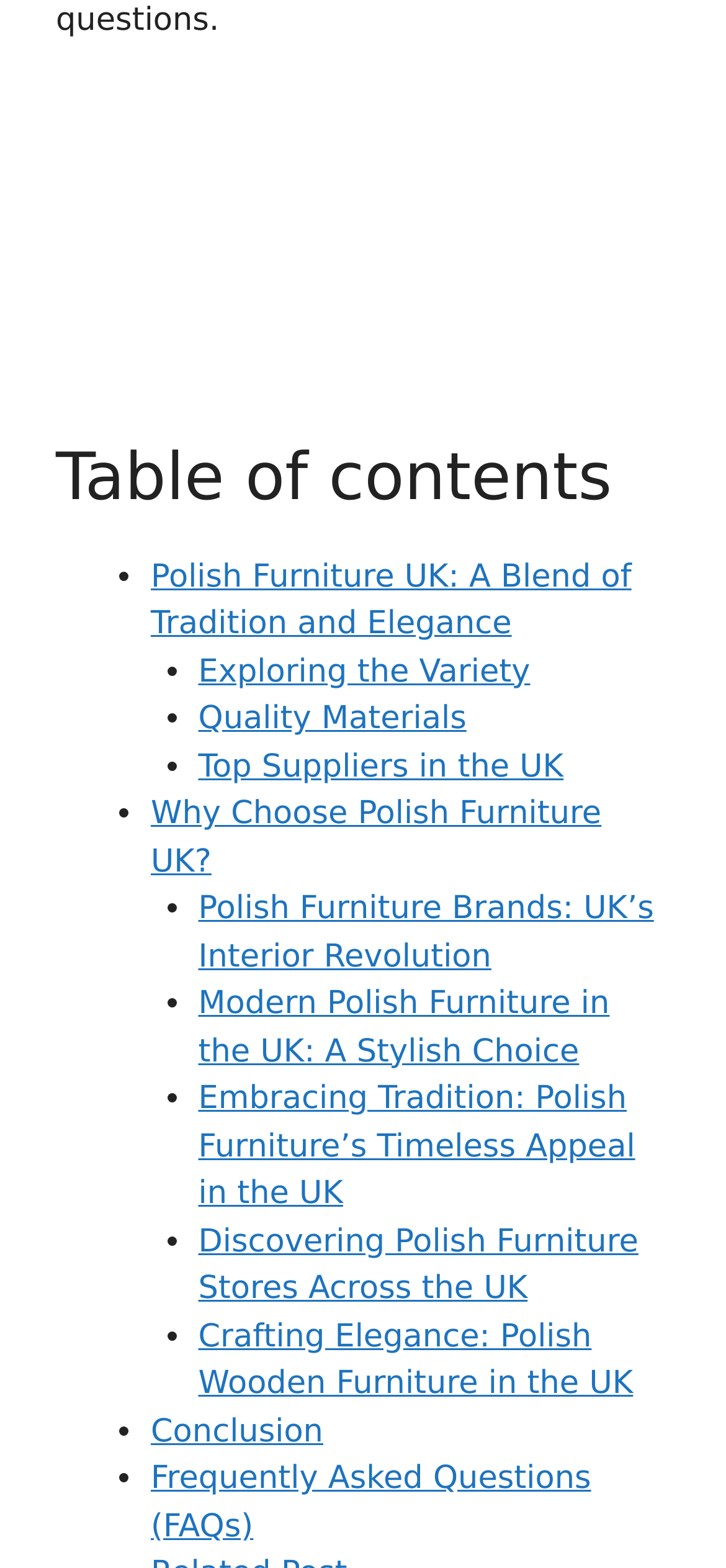Based on the element description Quality Materials, identify the bounding box coordinates for the UI element. The coordinates should be in the format (top-left x, top-left y, bottom-right x, bottom-right y) and within the 0 to 1 range.

[0.273, 0.447, 0.643, 0.47]